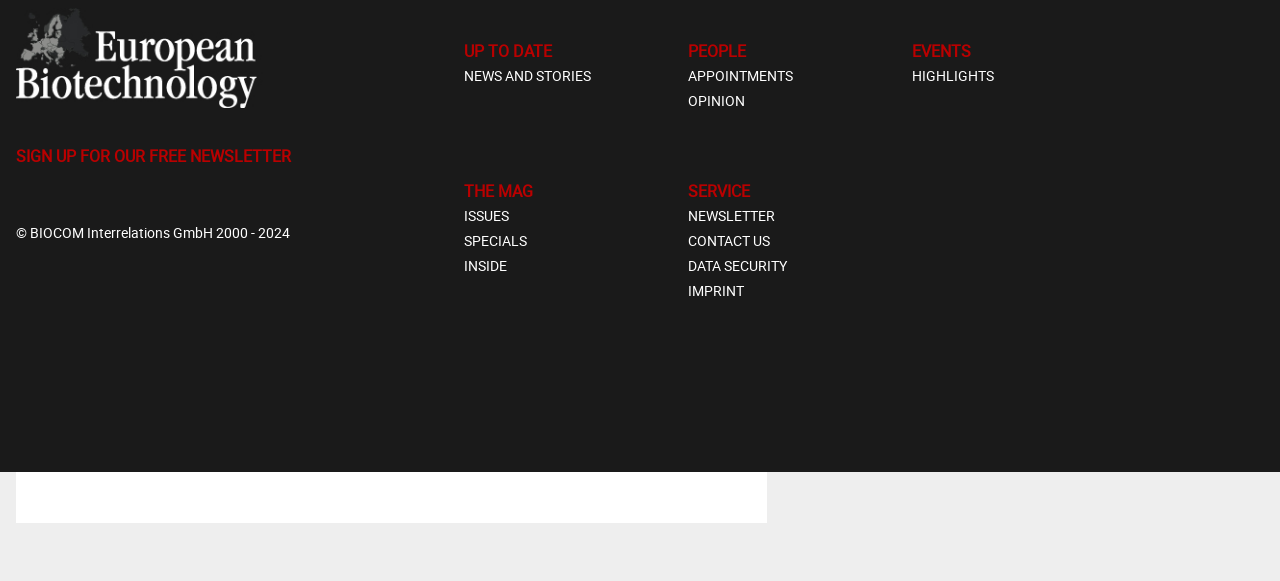Please identify the bounding box coordinates of the element's region that I should click in order to complete the following instruction: "Click on the 'Home' menu item". The bounding box coordinates consist of four float numbers between 0 and 1, i.e., [left, top, right, bottom].

None